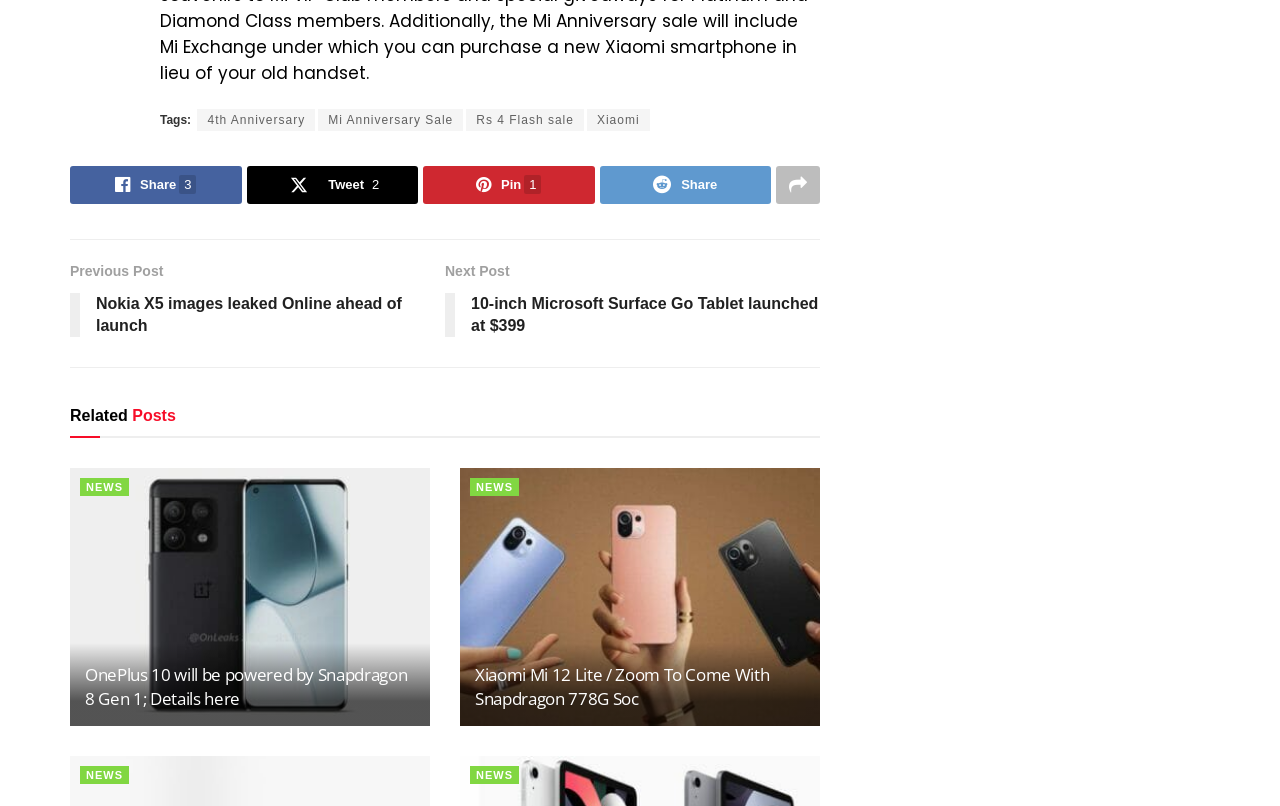What is the category of the second related post?
Respond to the question with a well-detailed and thorough answer.

The second related post is categorized under 'NEWS', which is indicated by a link element with a bounding box coordinate of [0.367, 0.594, 0.405, 0.616].